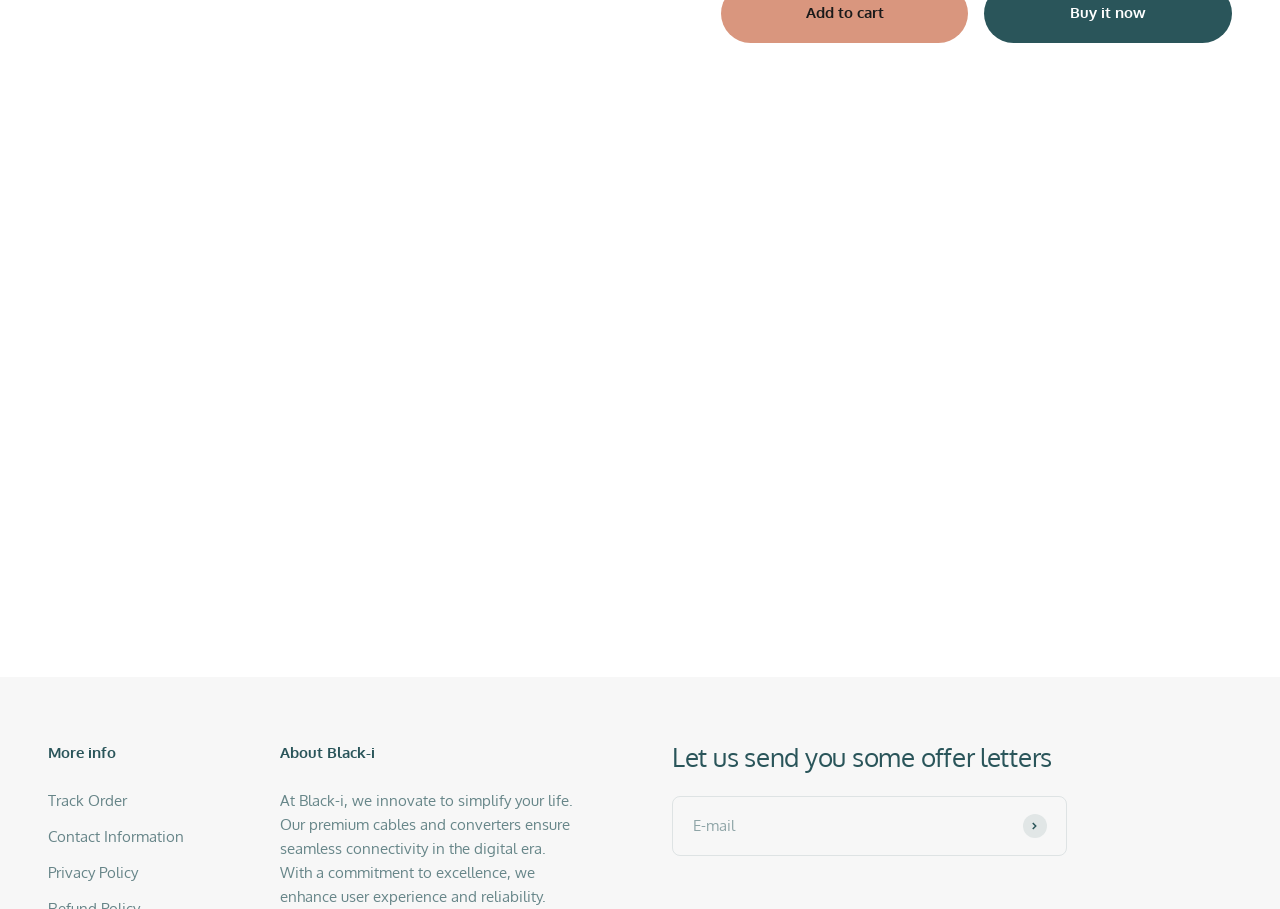Please locate the bounding box coordinates of the element that should be clicked to achieve the given instruction: "Click on the Track Order link".

[0.038, 0.868, 0.099, 0.894]